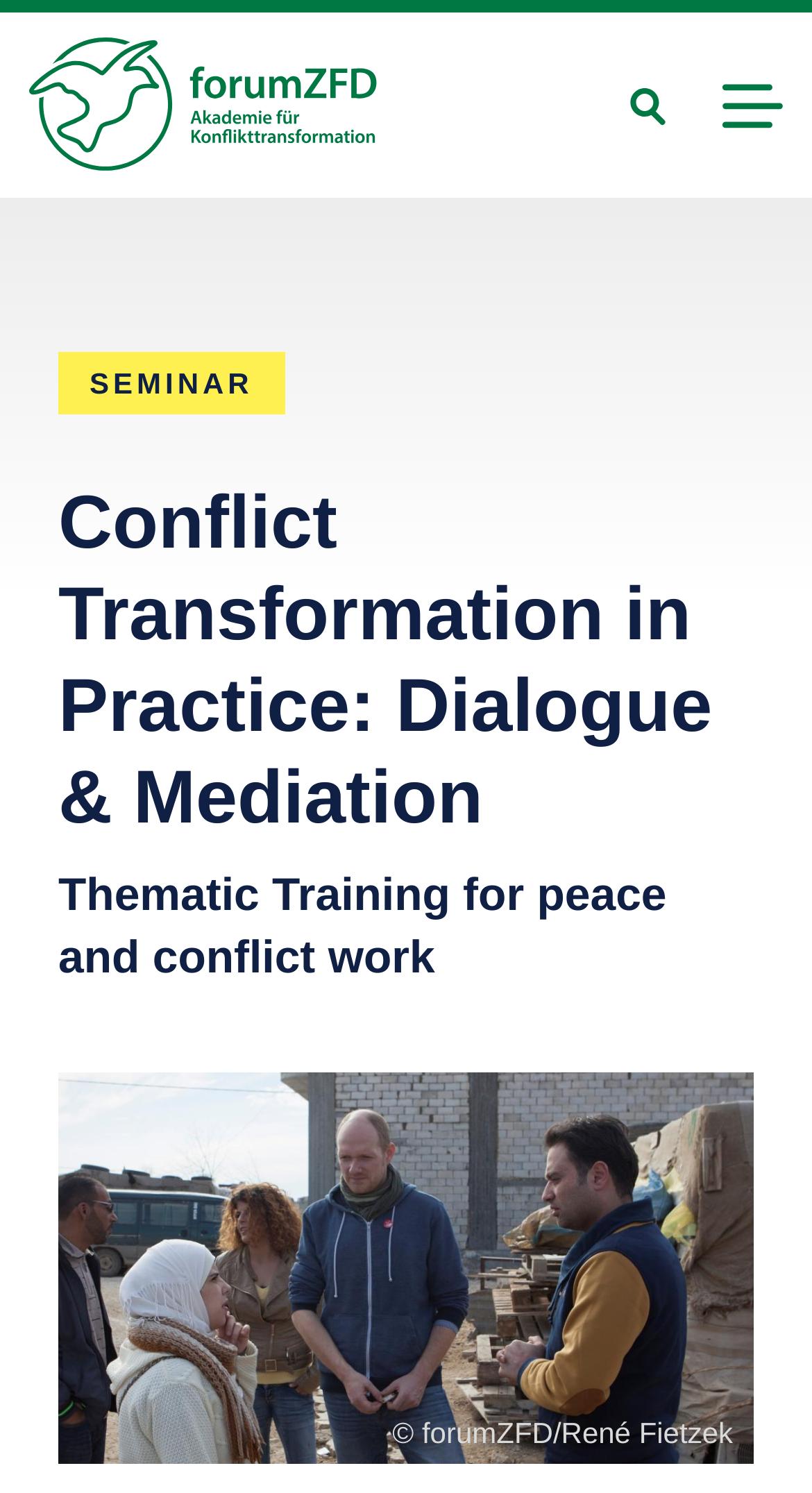Refer to the element description forumZFD Academy and identify the corresponding bounding box in the screenshot. Format the coordinates as (top-left x, top-left y, bottom-right x, bottom-right y) with values in the range of 0 to 1.

[0.036, 0.025, 0.47, 0.116]